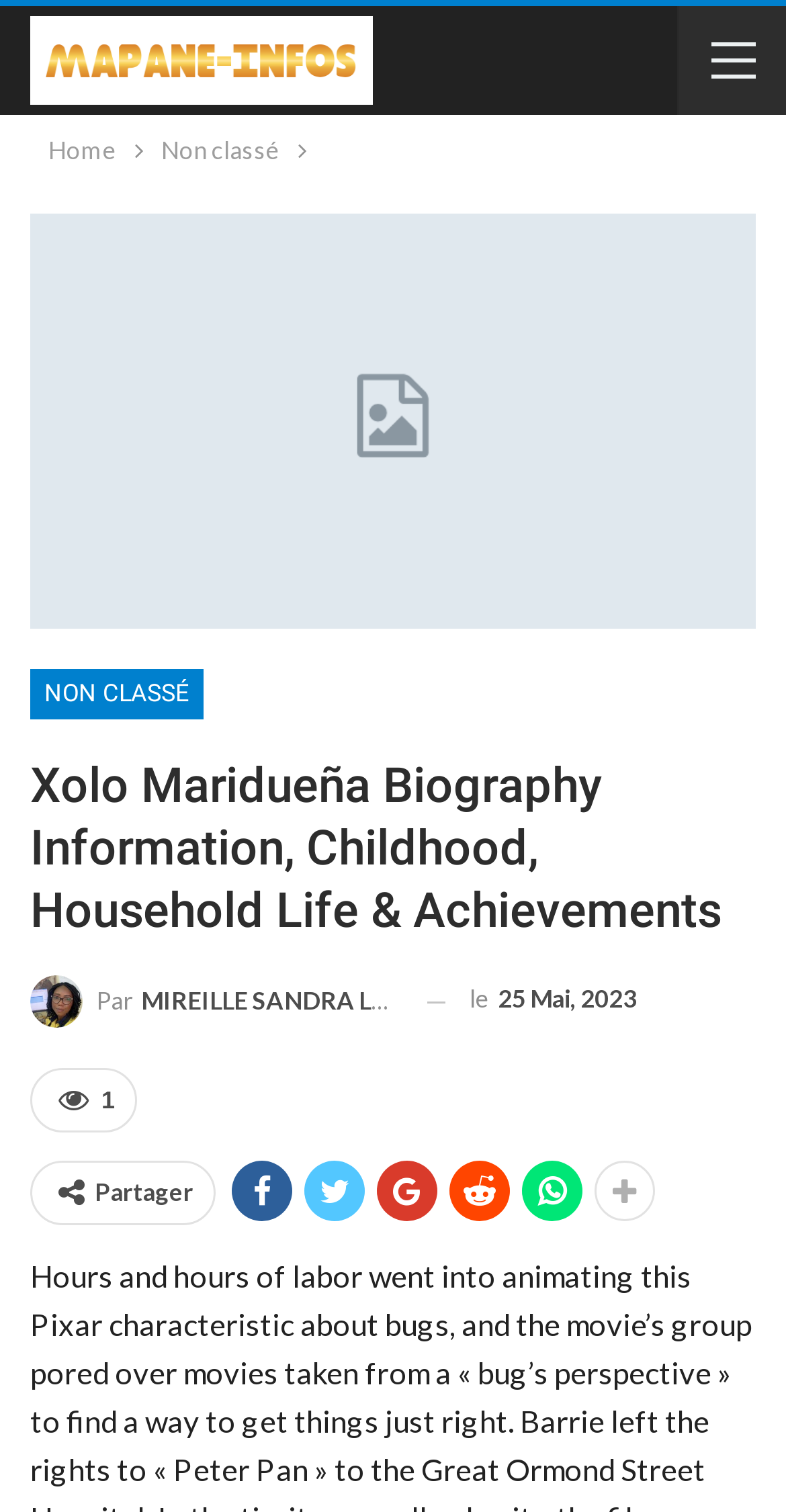What is the date of the article? Please answer the question using a single word or phrase based on the image.

25 Mai, 2023